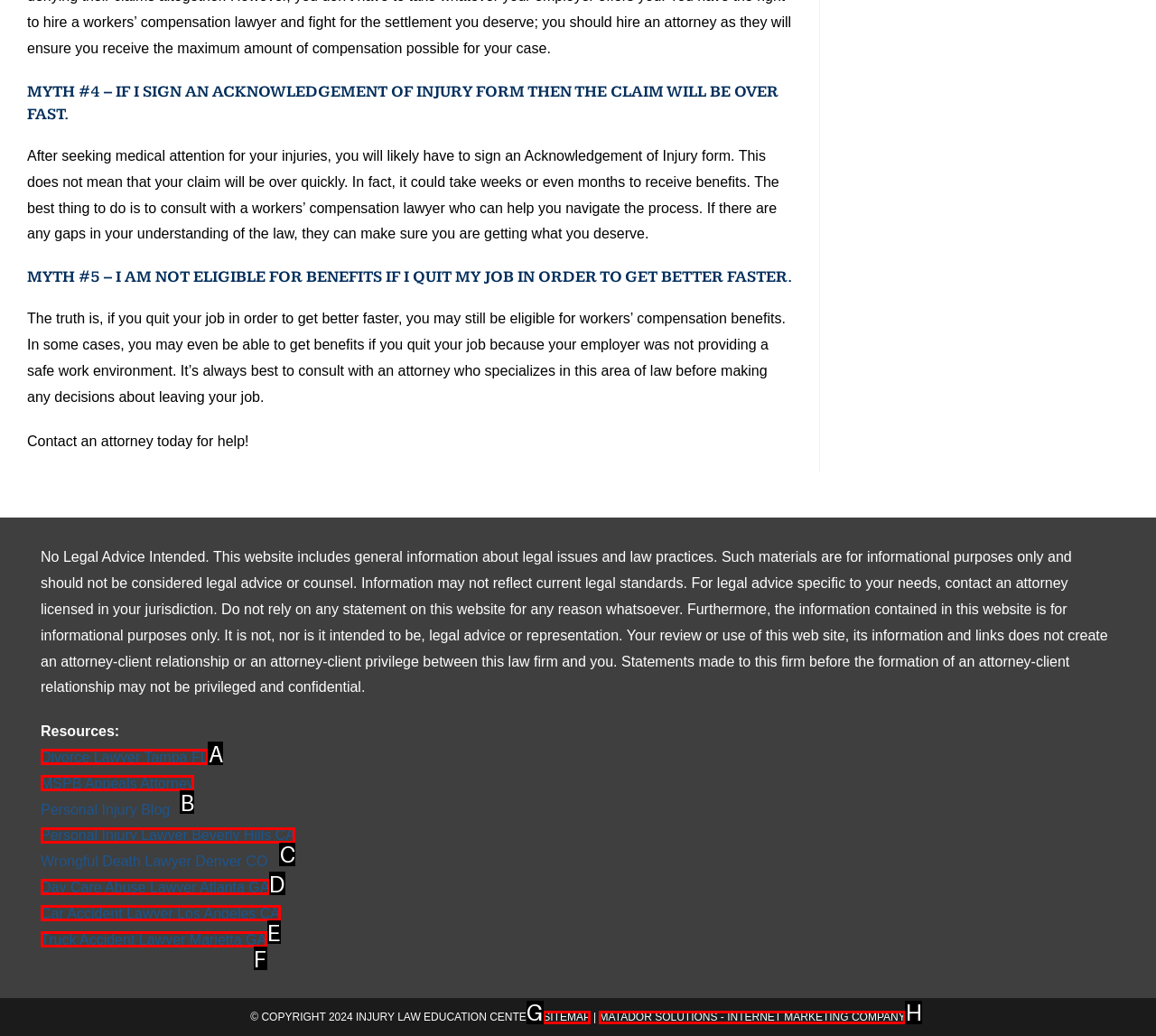Refer to the element description: SITEMAP and identify the matching HTML element. State your answer with the appropriate letter.

G